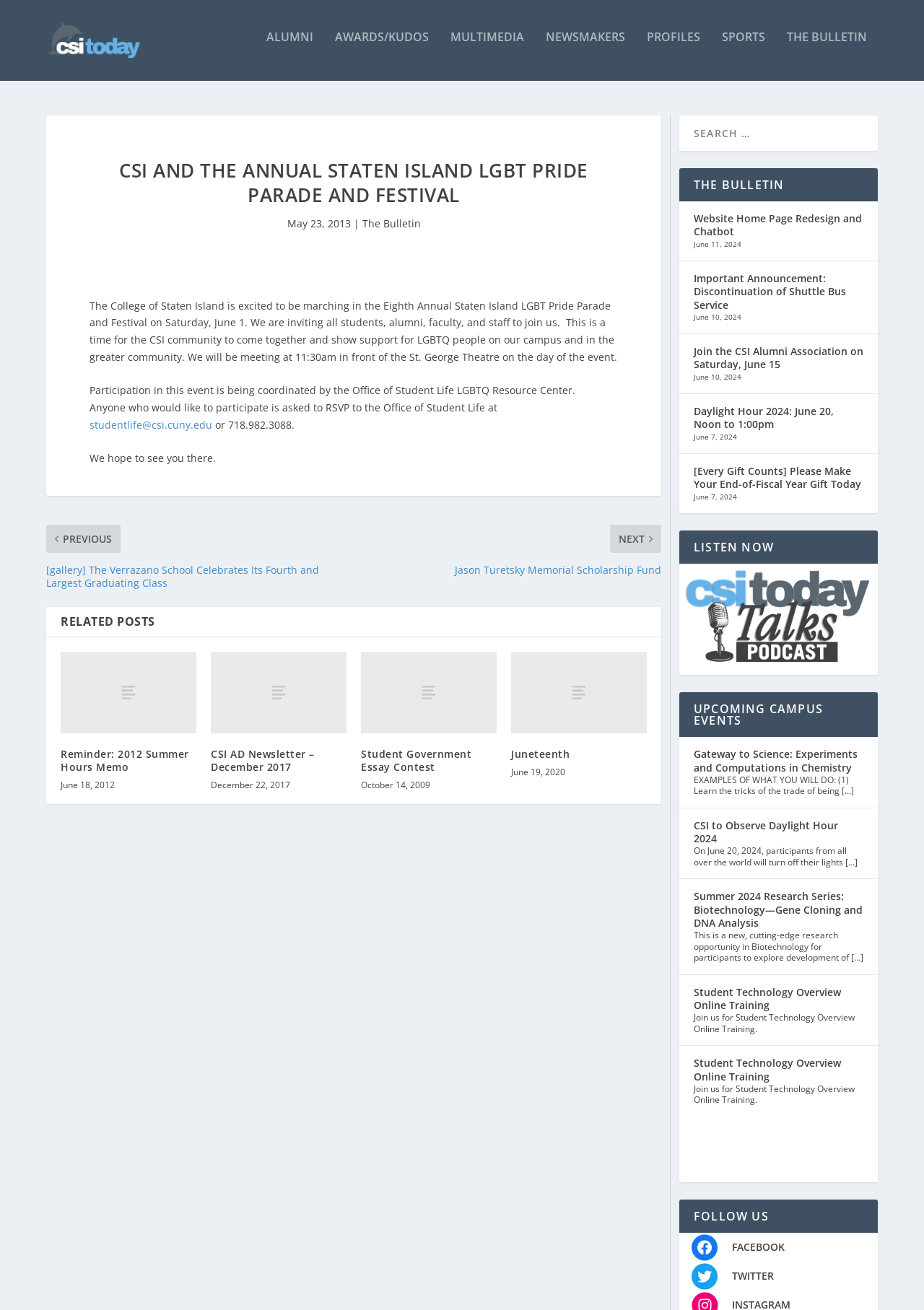Determine the bounding box coordinates of the UI element described below. Use the format (top-left x, top-left y, bottom-right x, bottom-right y) with floating point numbers between 0 and 1: name="s" placeholder="Search …"

[0.735, 0.089, 0.95, 0.116]